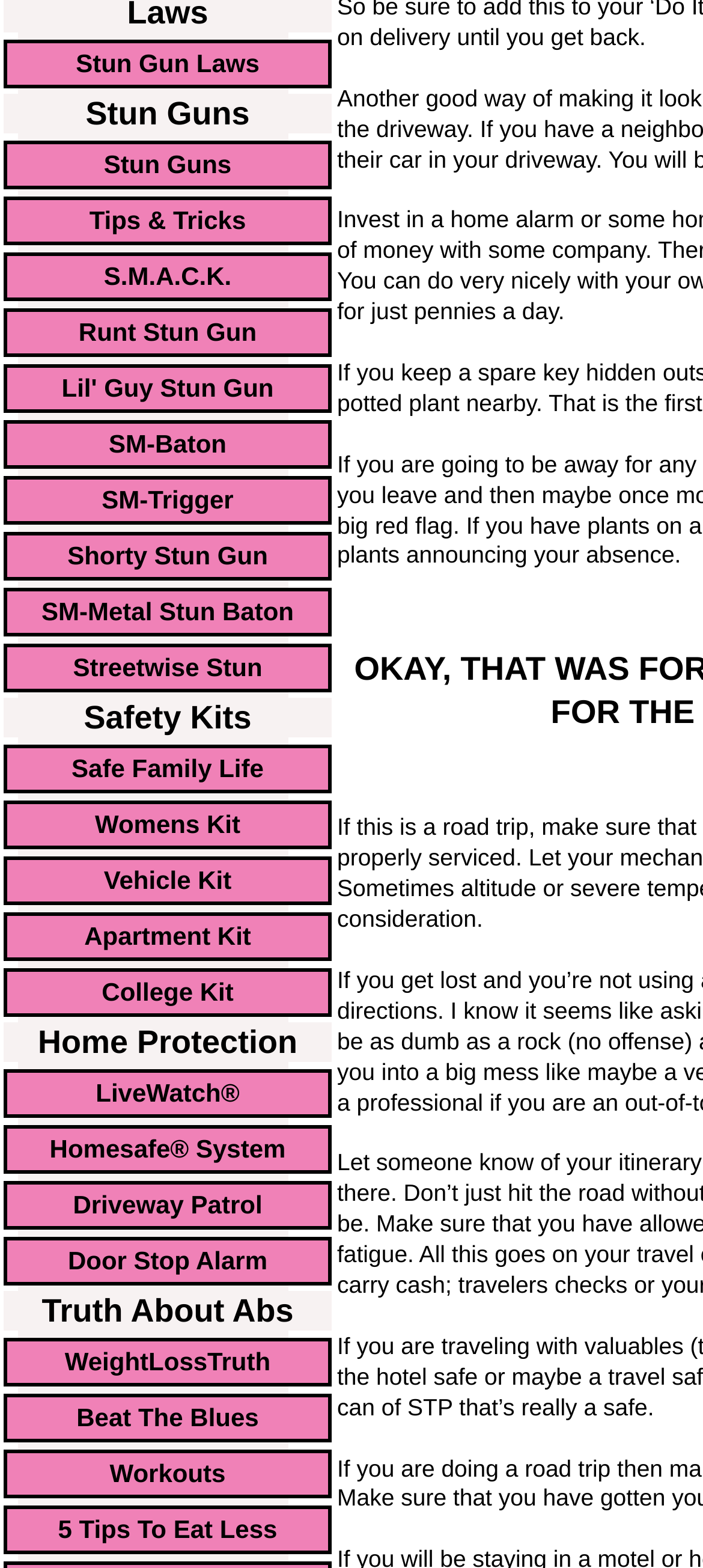Determine the bounding box coordinates of the region I should click to achieve the following instruction: "Learn about Home Protection". Ensure the bounding box coordinates are four float numbers between 0 and 1, i.e., [left, top, right, bottom].

[0.005, 0.652, 0.472, 0.677]